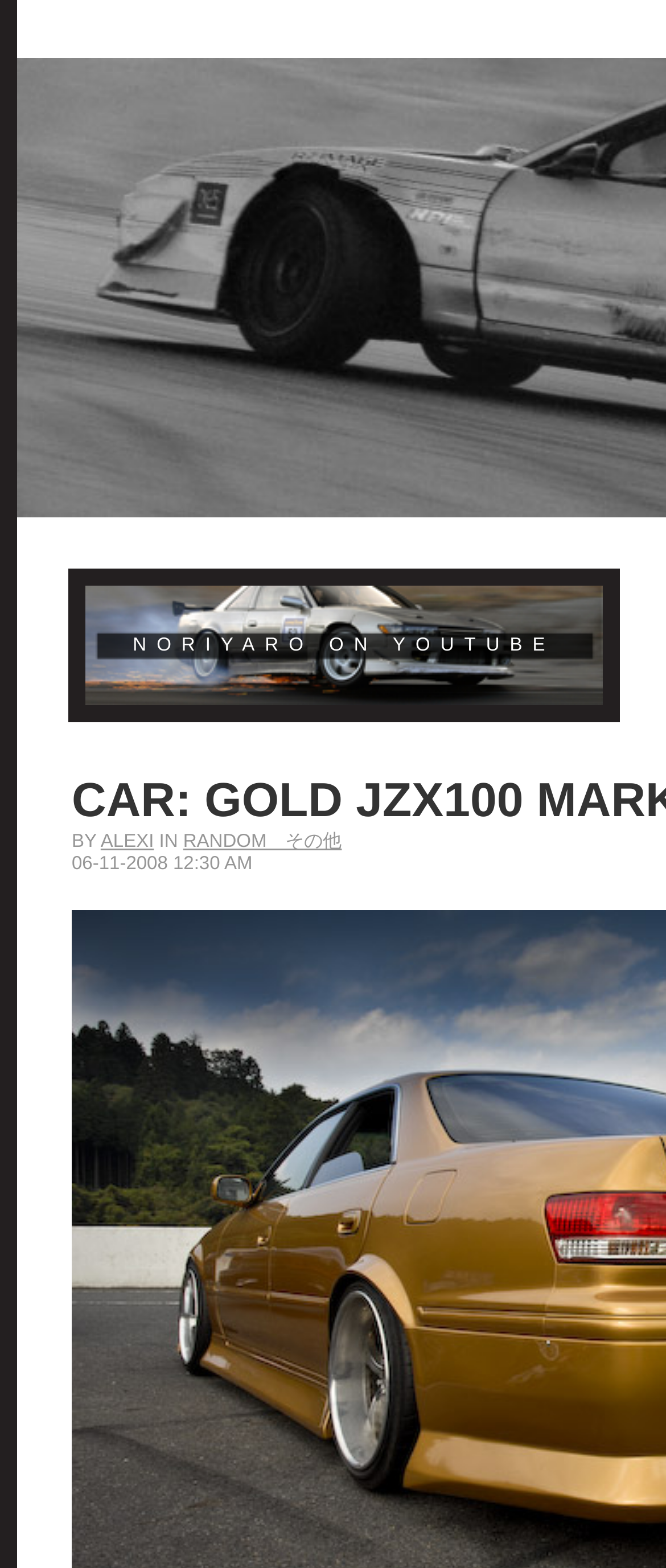What is the first link on the webpage?
Give a one-word or short phrase answer based on the image.

omegawatch.to